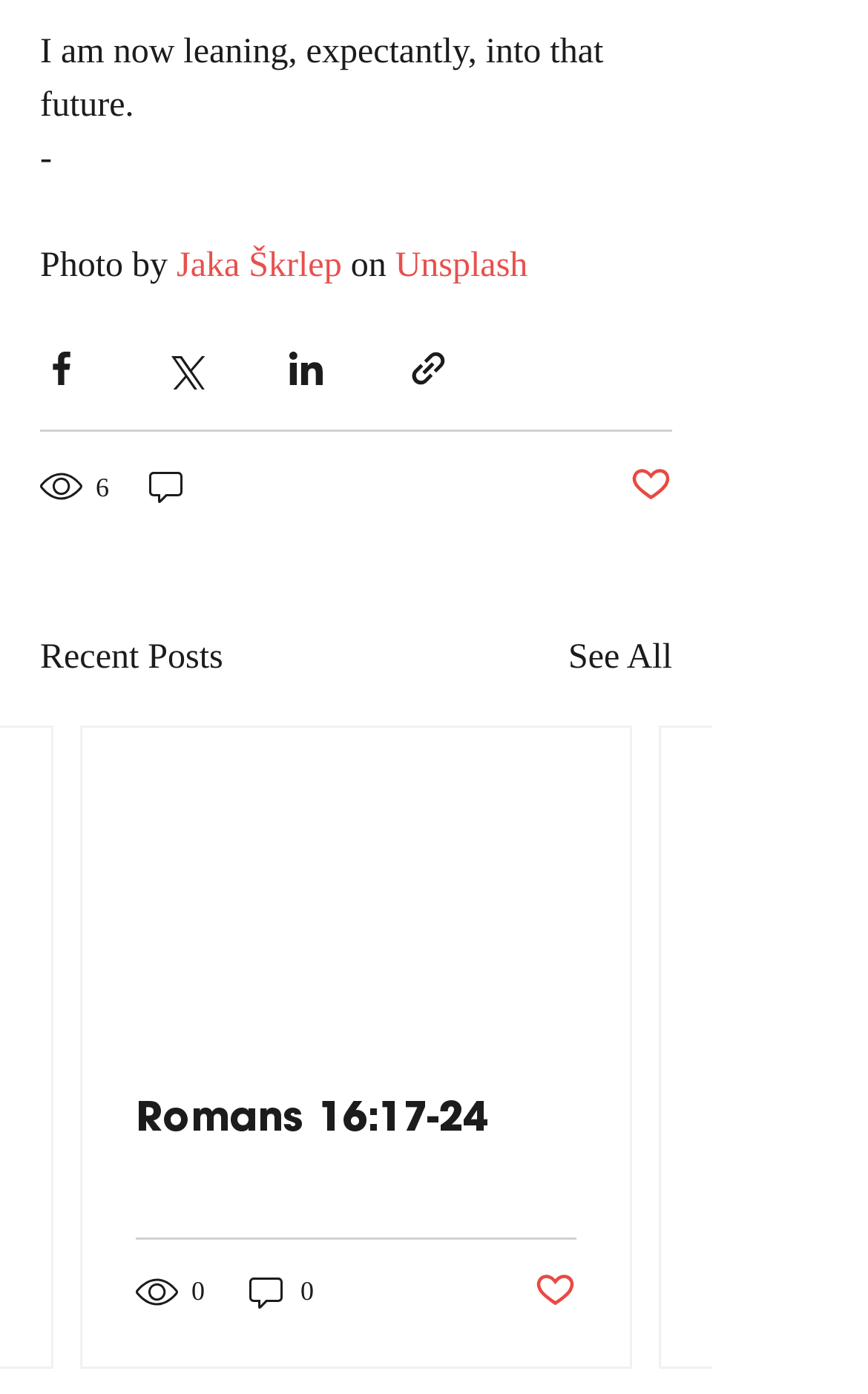Highlight the bounding box of the UI element that corresponds to this description: "3".

[0.823, 0.912, 0.908, 0.942]